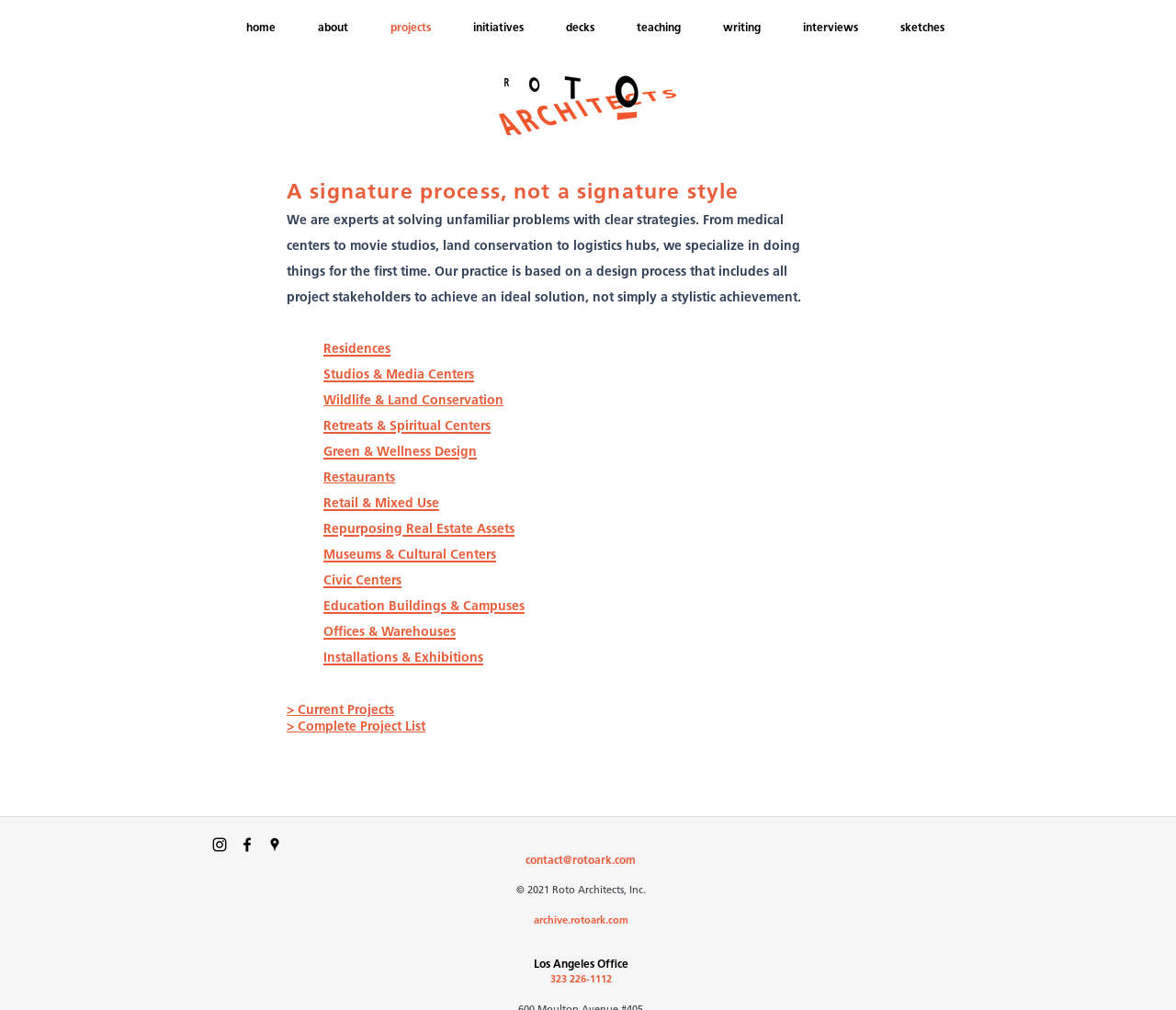Are there any social media links on the page?
Answer the question with a thorough and detailed explanation.

I inferred this answer by looking at the 'Social Bar' section at the bottom of the page, which includes links to Instagram, Facebook, and Google Places, indicating that the firm has a presence on these social media platforms.